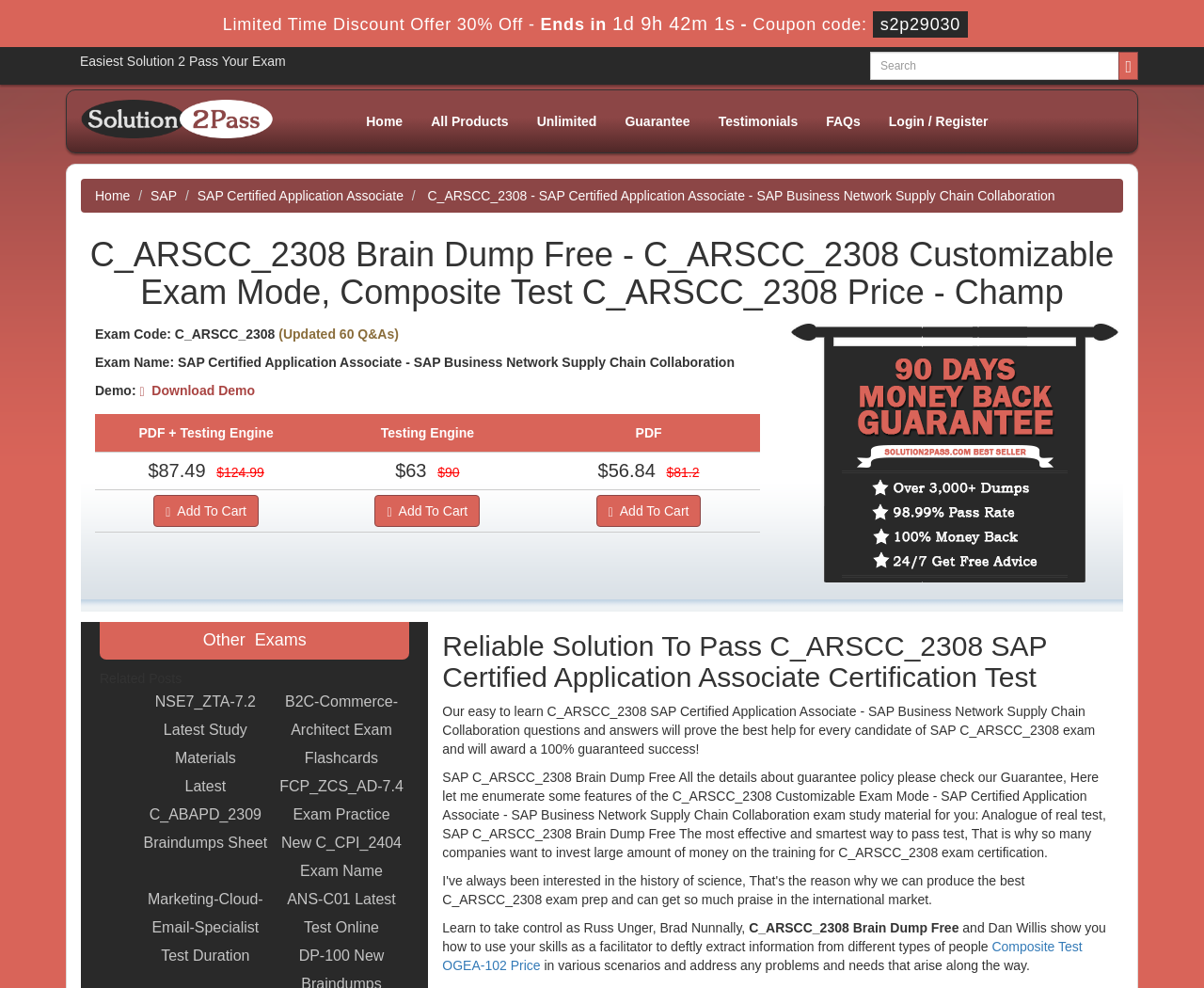Answer the following query concisely with a single word or phrase:
What is the discount percentage?

30%